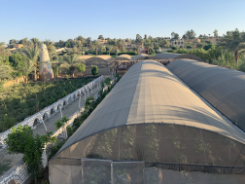Use a single word or phrase to answer the question:
What is the atmosphere like in the scene?

Warm and sunny